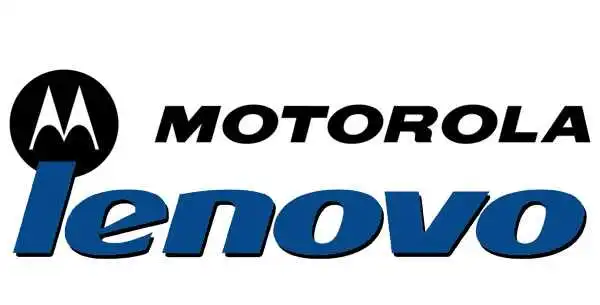Who owns the Motorola brand?
Relying on the image, give a concise answer in one word or a brief phrase.

Lenovo